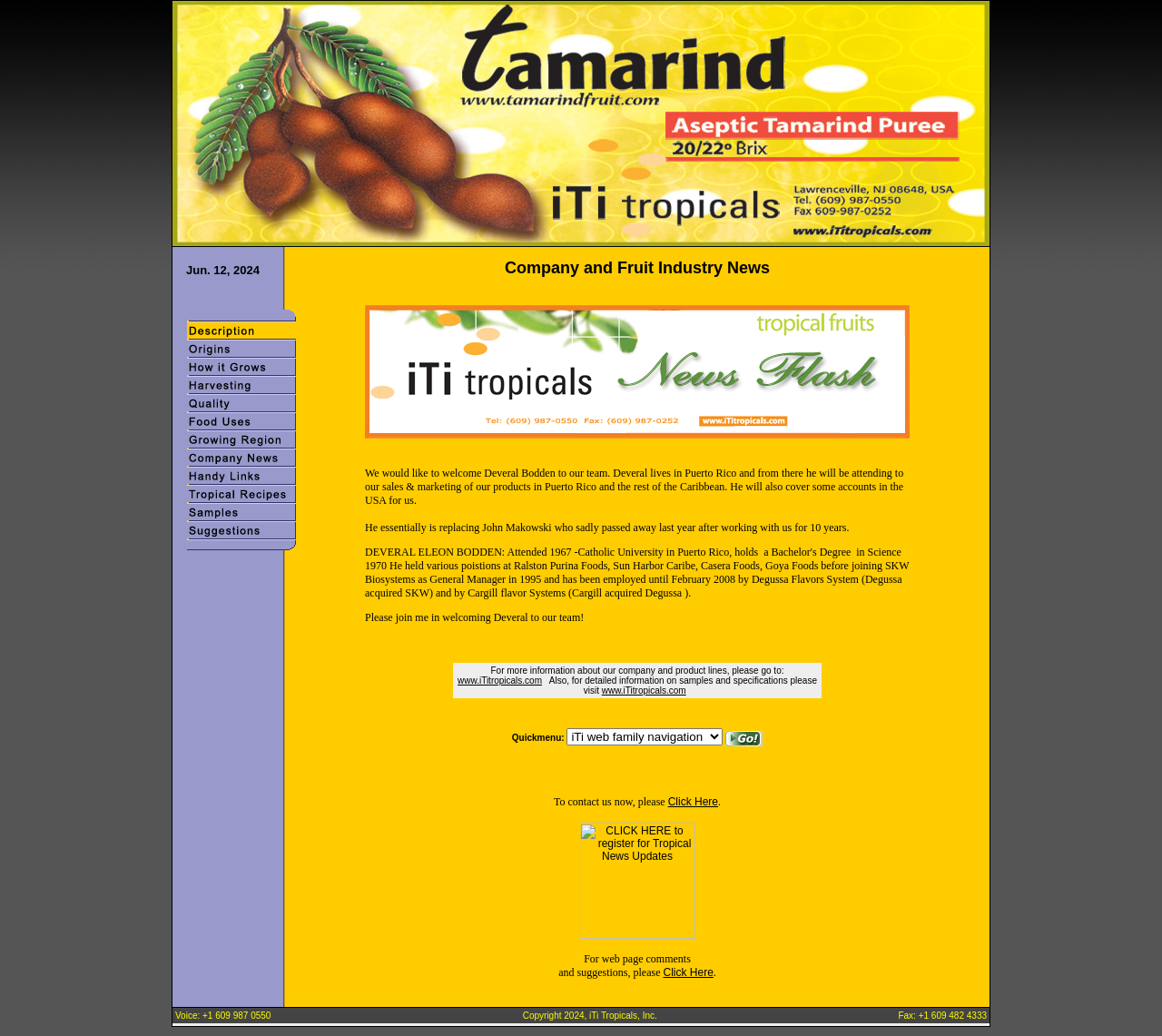Please find the bounding box for the UI component described as follows: "Click Here".

[0.571, 0.932, 0.614, 0.945]